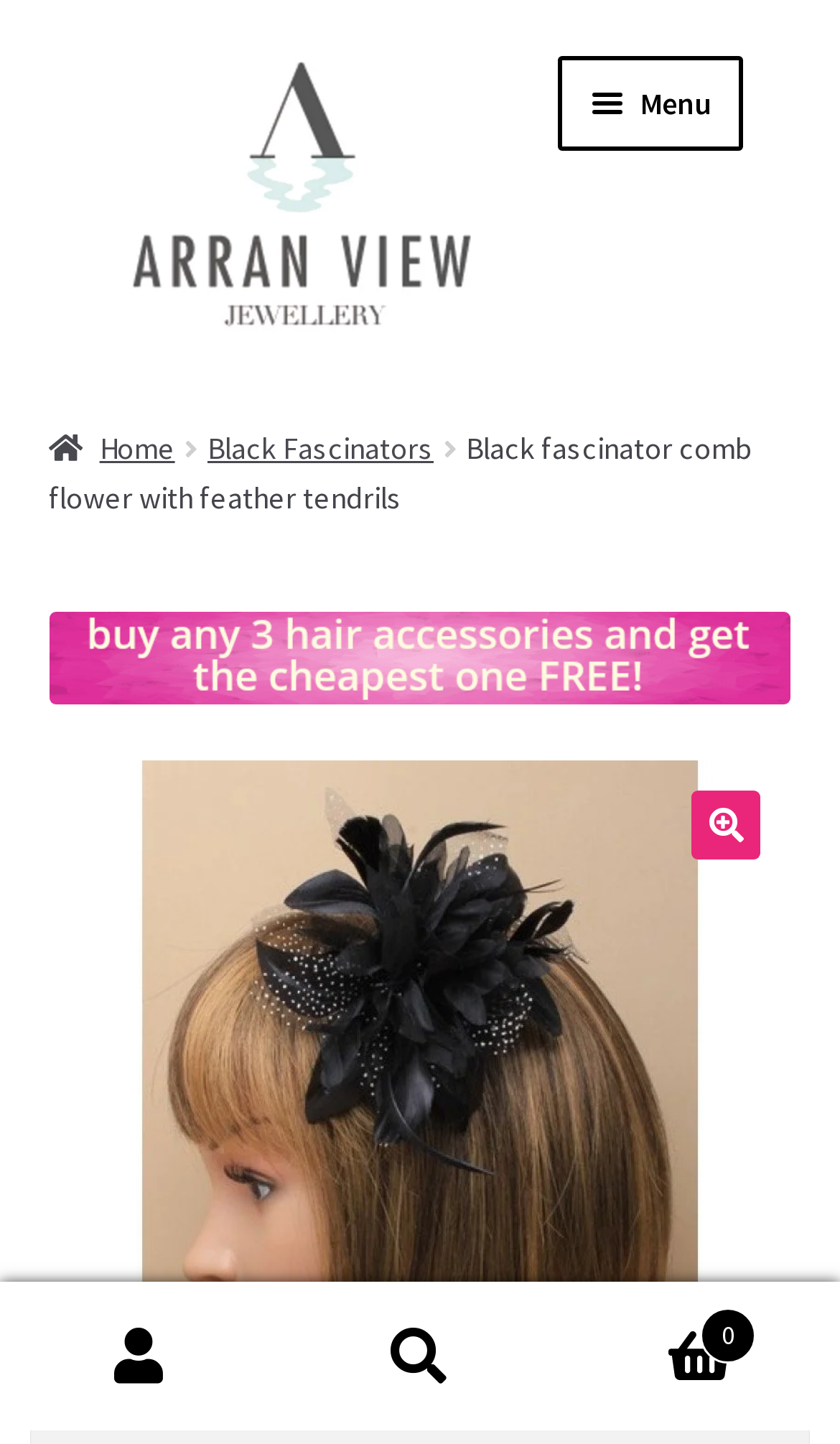What is the name of the website?
Refer to the image and provide a concise answer in one word or phrase.

Arran View